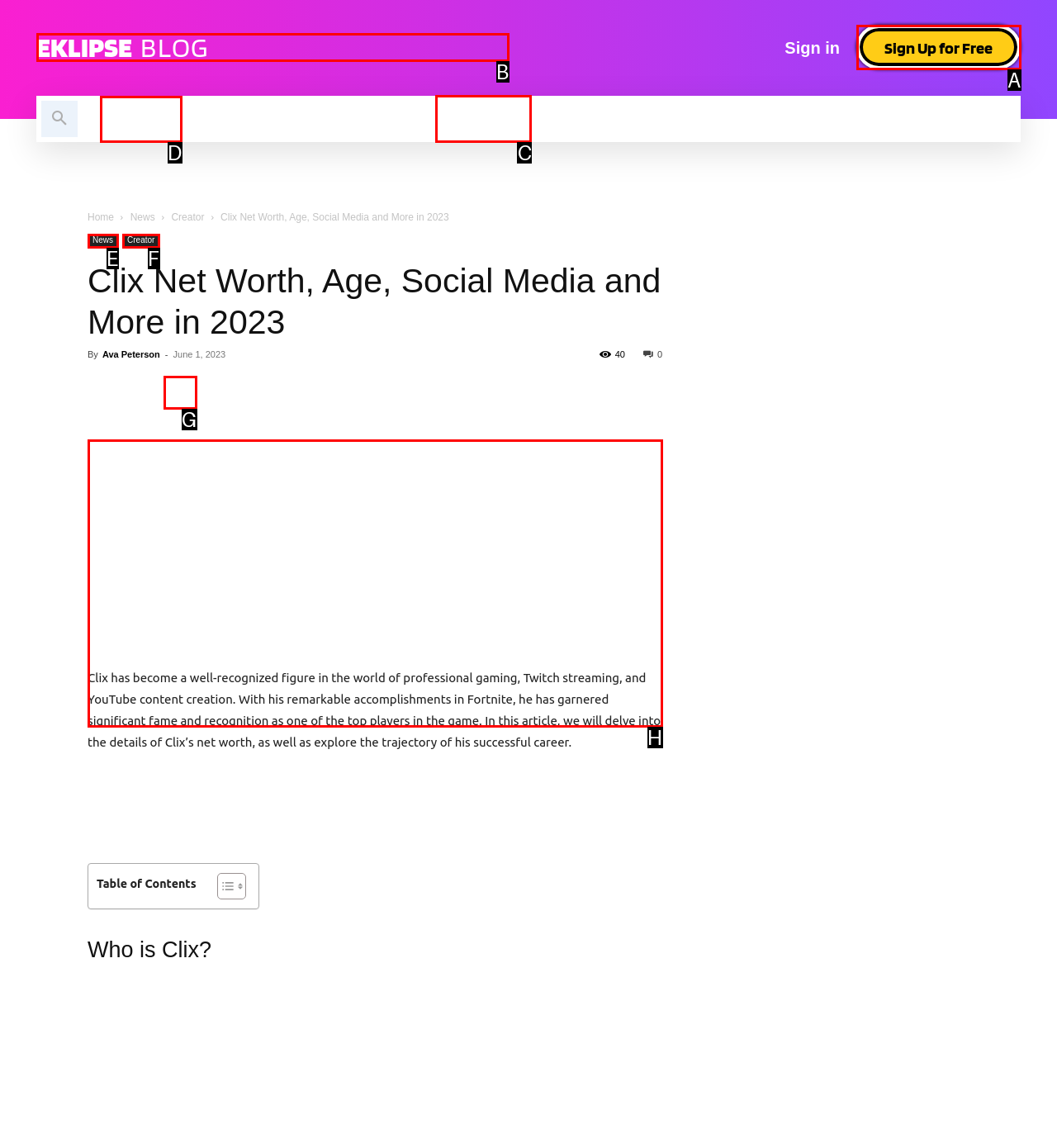Select the correct UI element to click for this task: Read Clix's blog.
Answer using the letter from the provided options.

C